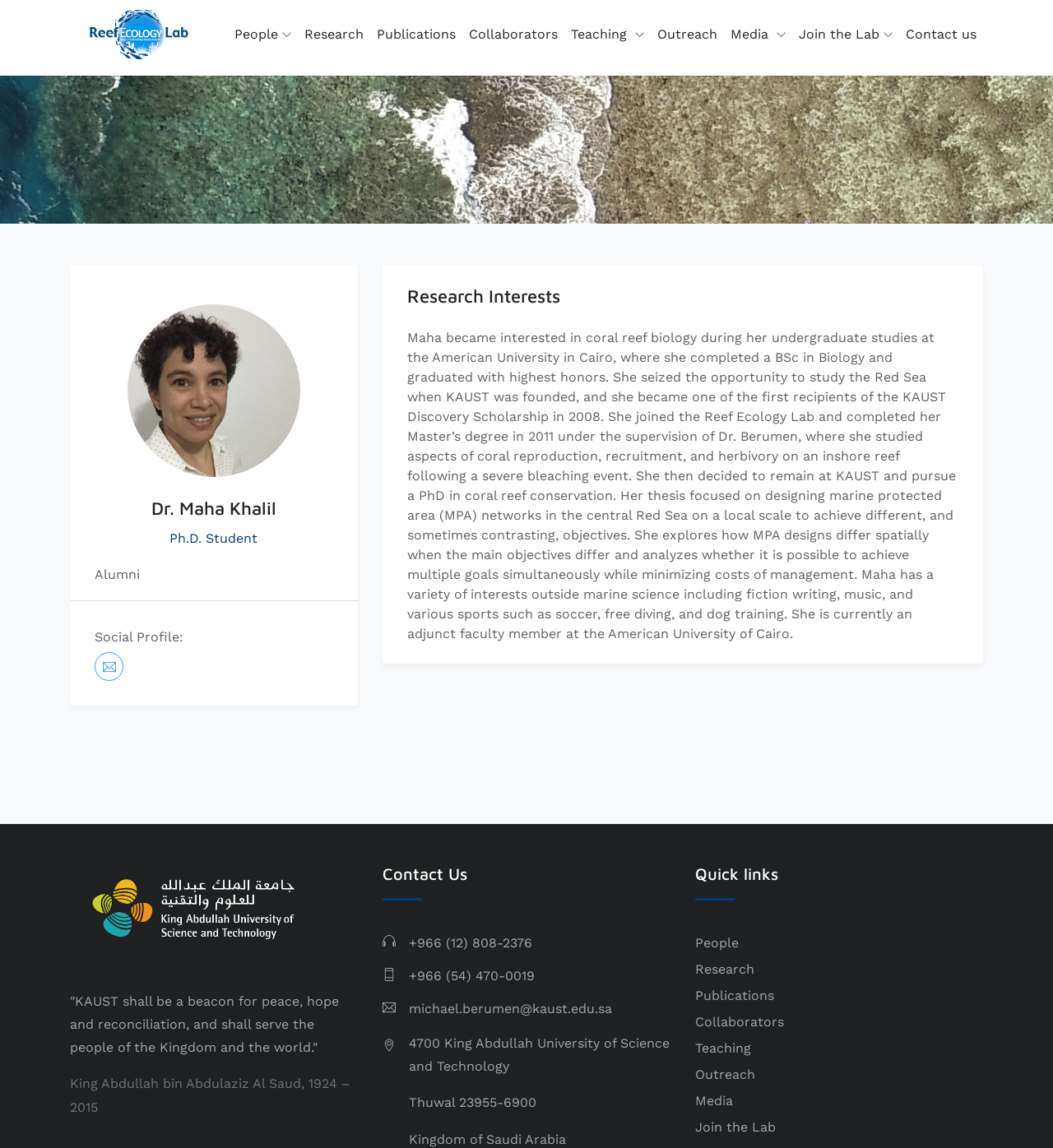Find the bounding box of the UI element described as follows: "alt="logo-black"".

[0.066, 0.02, 0.194, 0.037]